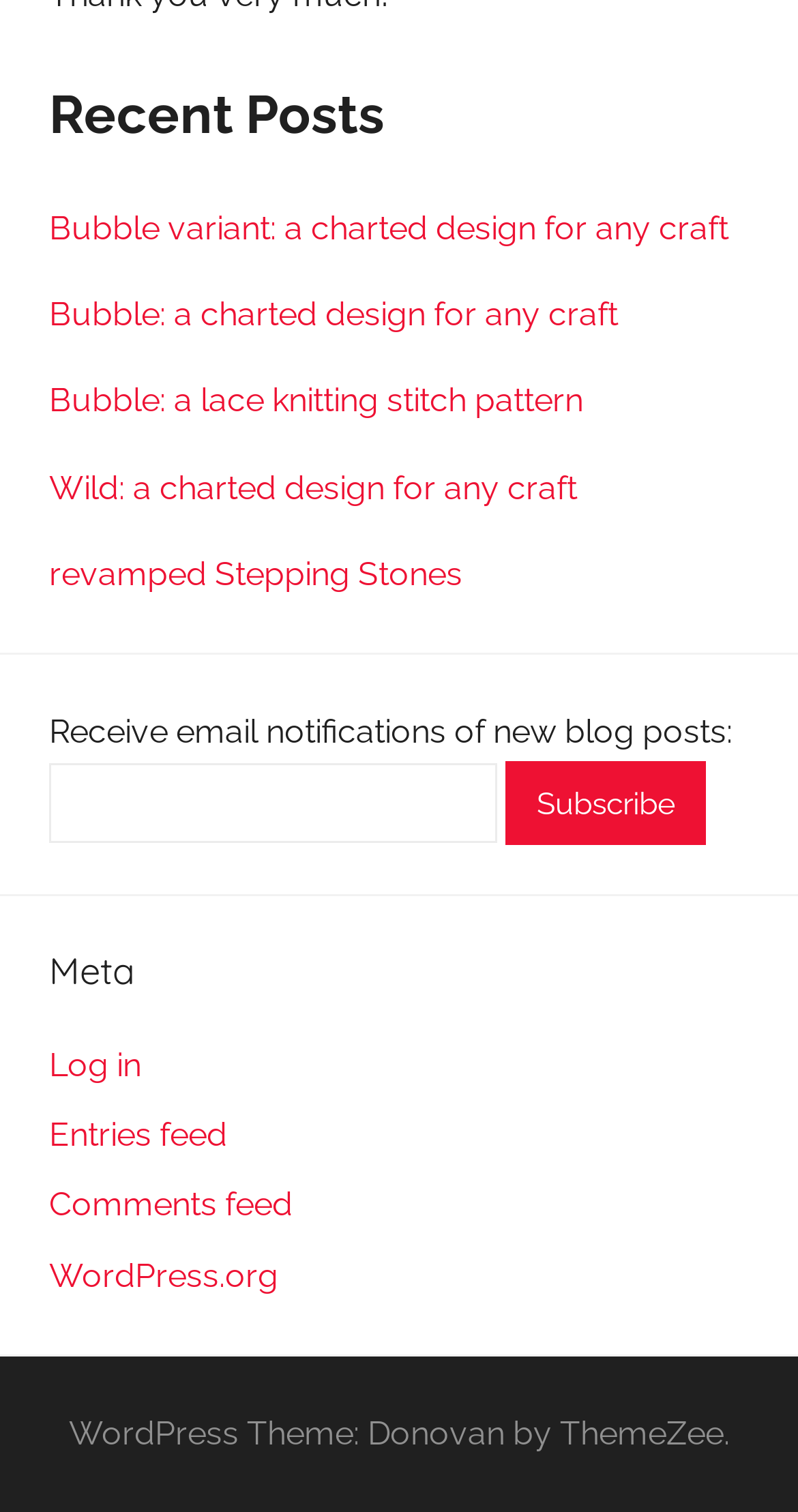Is there a search bar on the page?
Relying on the image, give a concise answer in one word or a brief phrase.

No